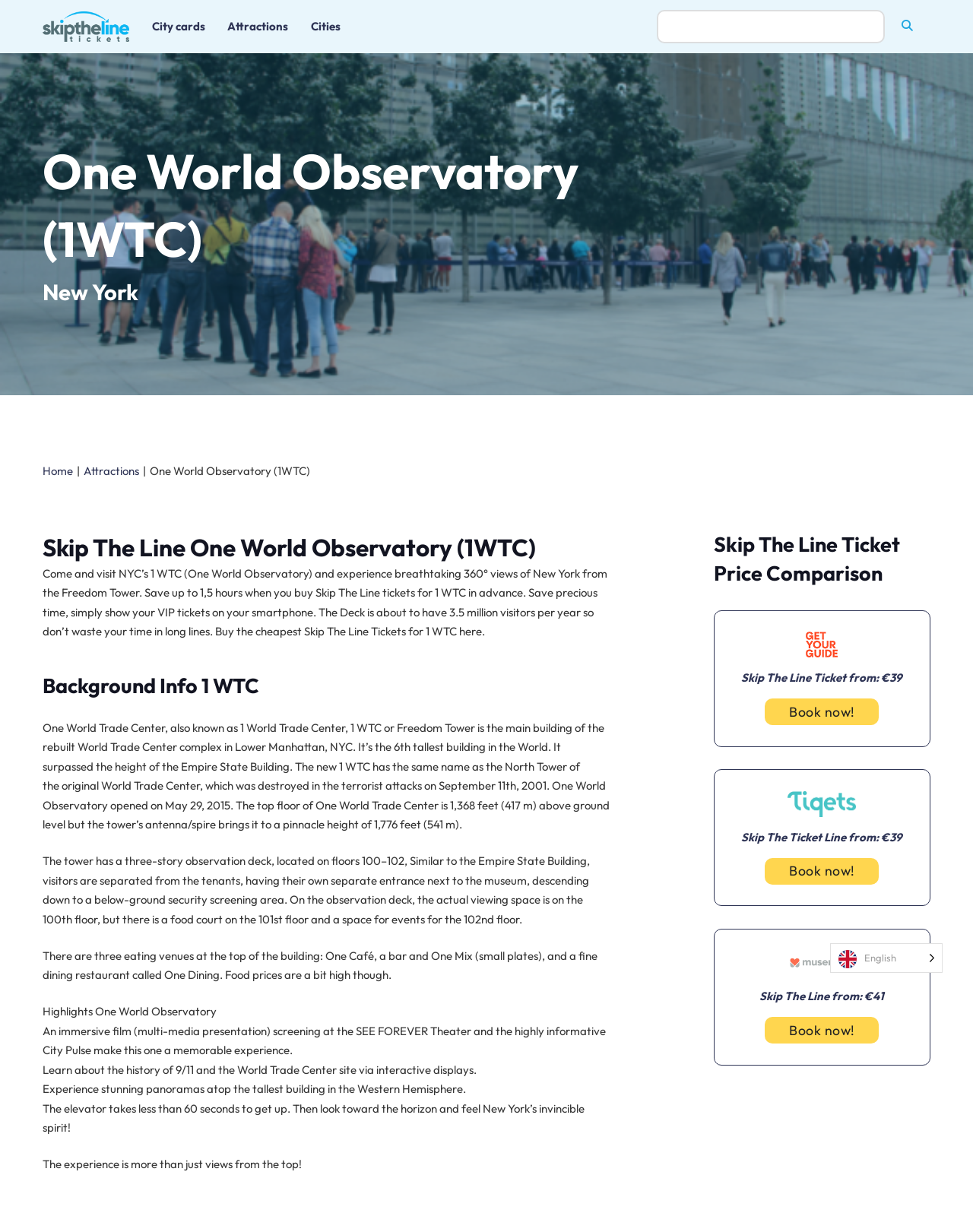Refer to the image and answer the question with as much detail as possible: How many floors does the observation deck occupy?

I found the answer by reading the text 'The tower has a three-story observation deck, located on floors 100–102...' which describes the observation deck's layout.